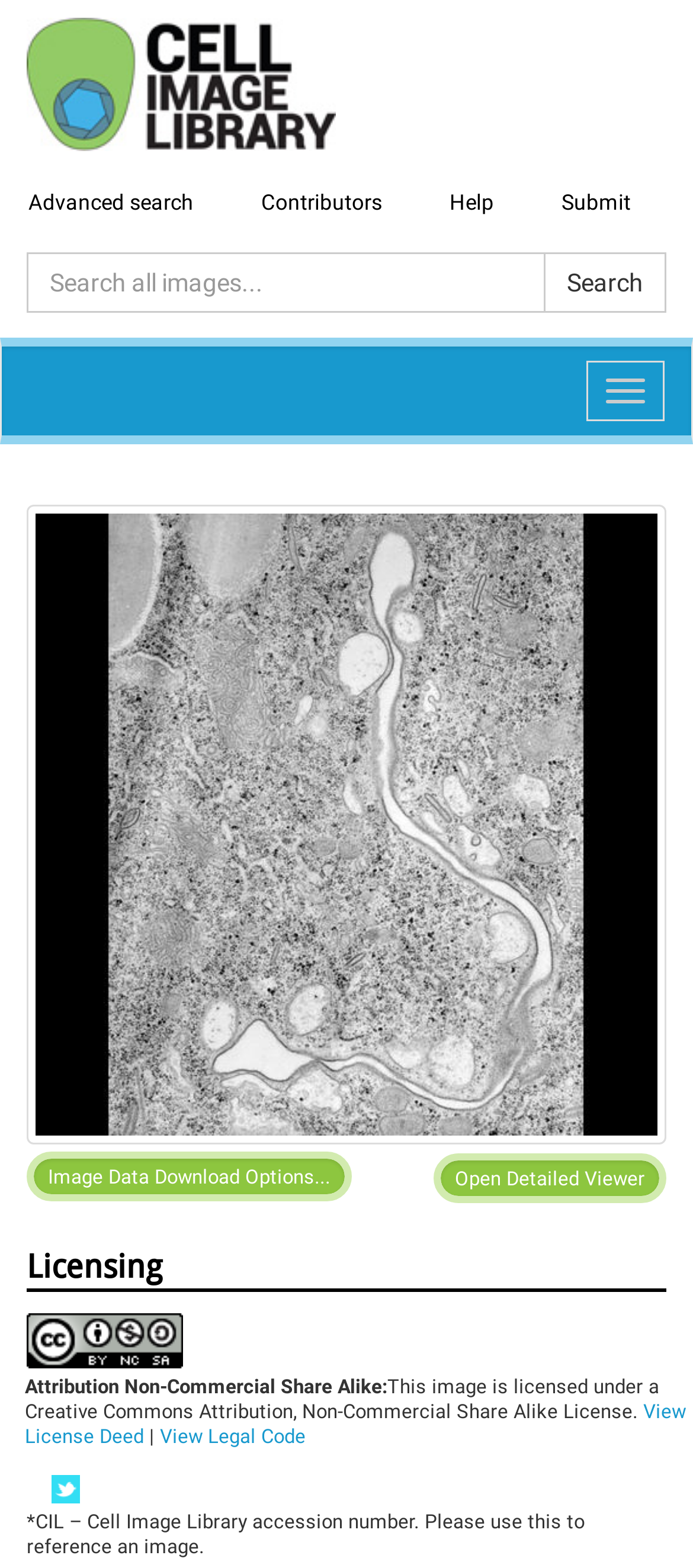Highlight the bounding box coordinates of the element you need to click to perform the following instruction: "Click the tweet button."

[0.074, 0.941, 0.115, 0.959]